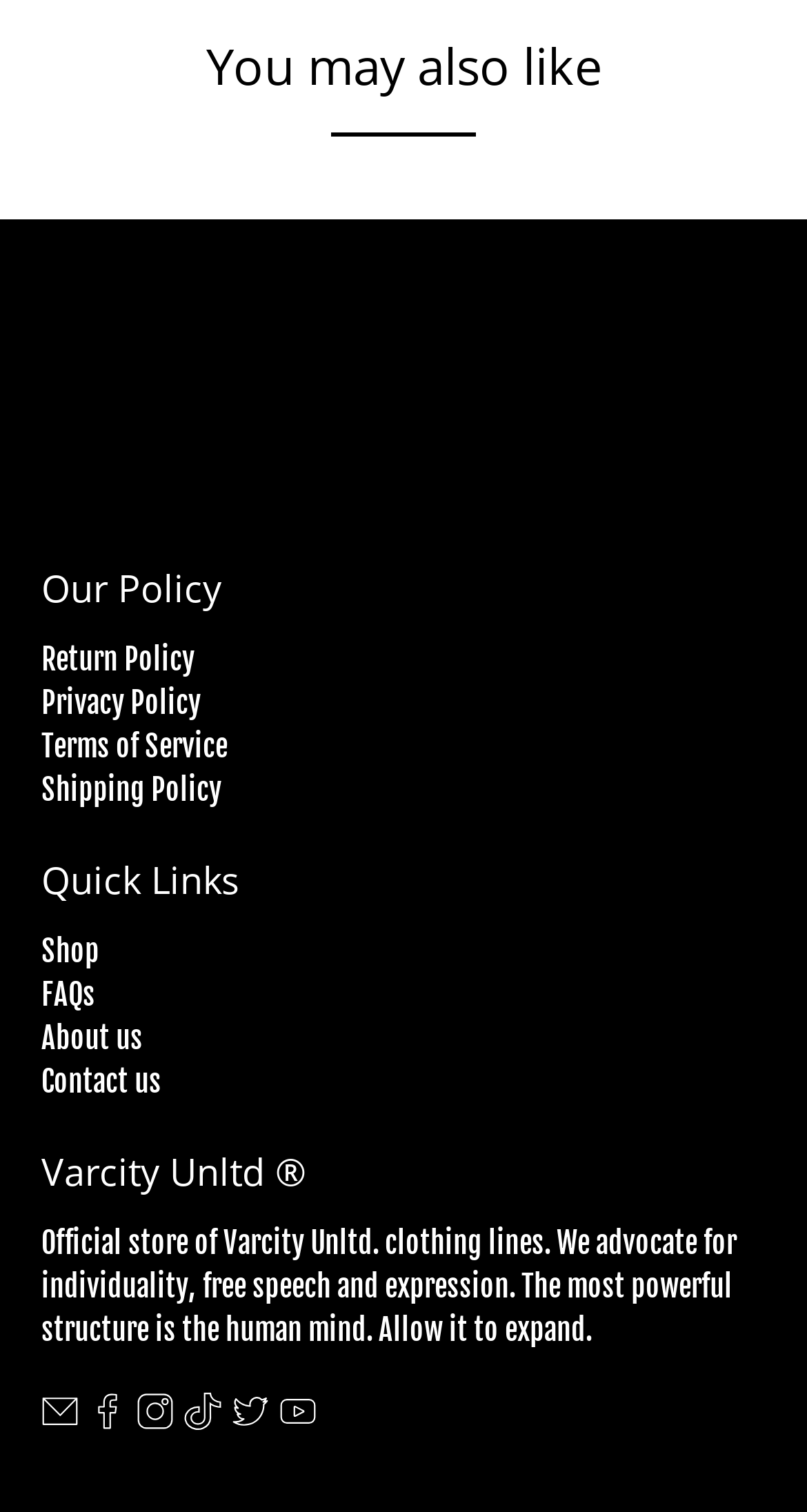Can you identify the bounding box coordinates of the clickable region needed to carry out this instruction: 'Contact Varcity Unltd'? The coordinates should be four float numbers within the range of 0 to 1, stated as [left, top, right, bottom].

[0.051, 0.703, 0.2, 0.726]